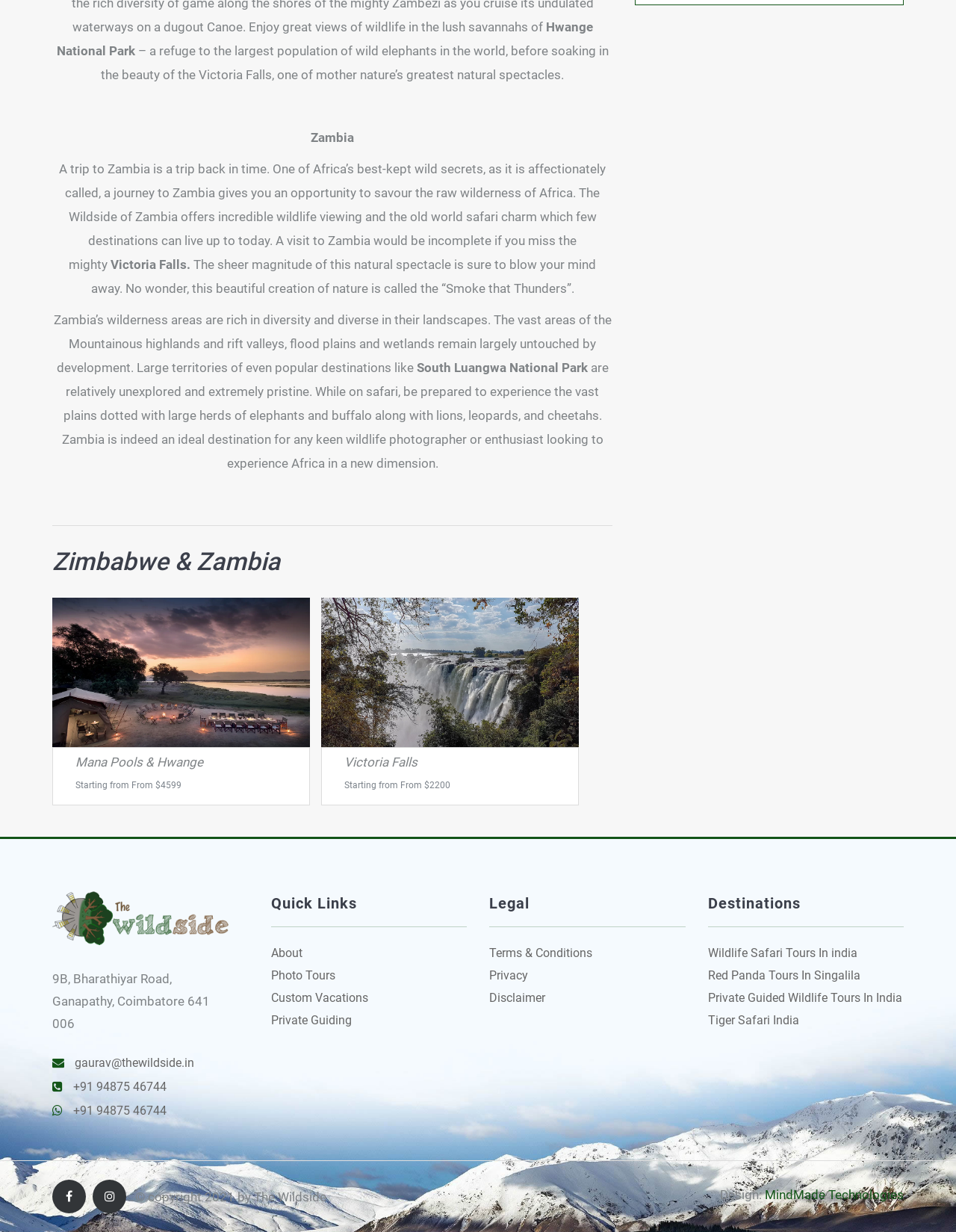Which country is mentioned as having a trip back in time?
Refer to the image and provide a one-word or short phrase answer.

Zambia